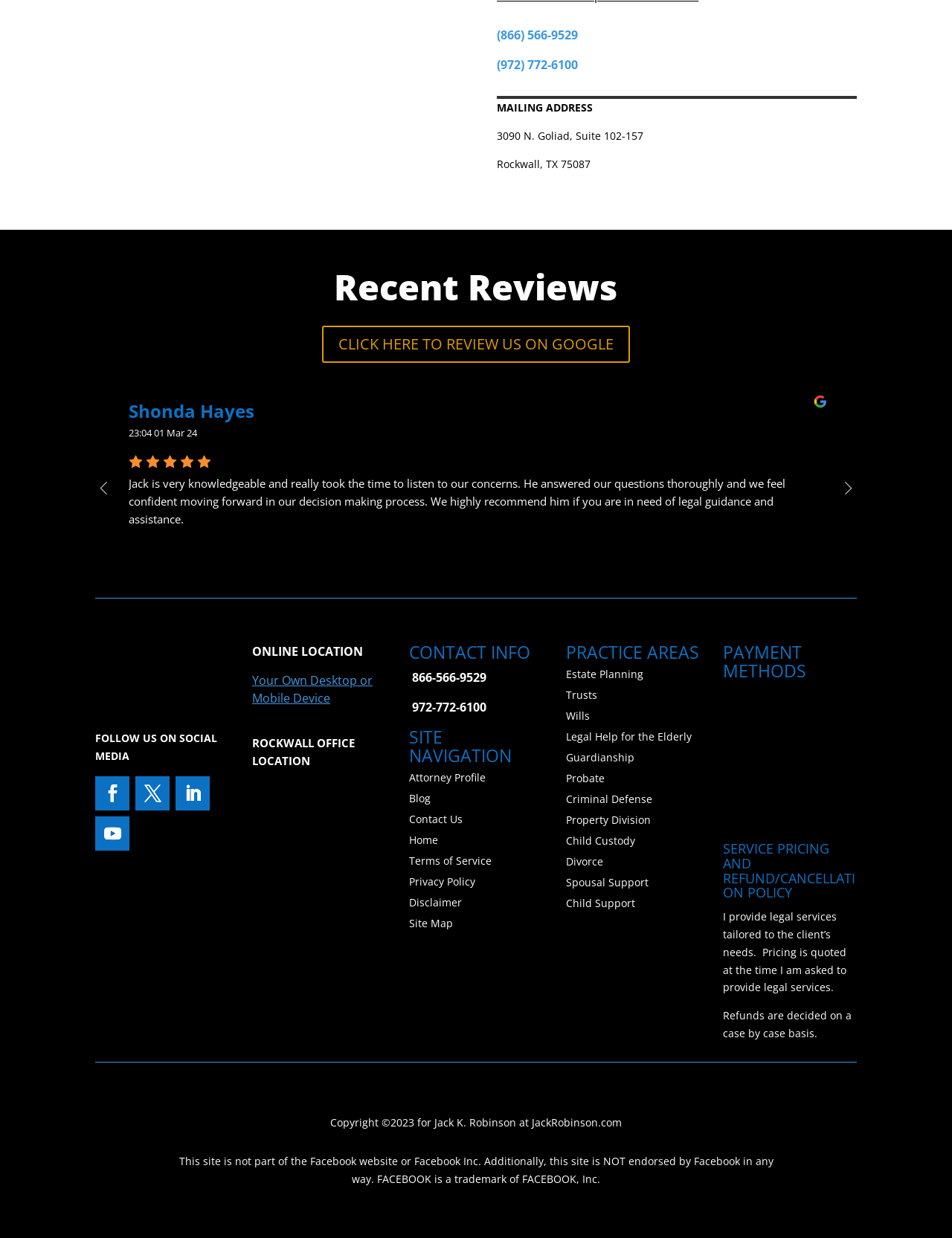What is the address of the Rockwall office?
Provide a concise answer using a single word or phrase based on the image.

3090 N. Goliad, Suite 102-157, Rockwall, TX 75087